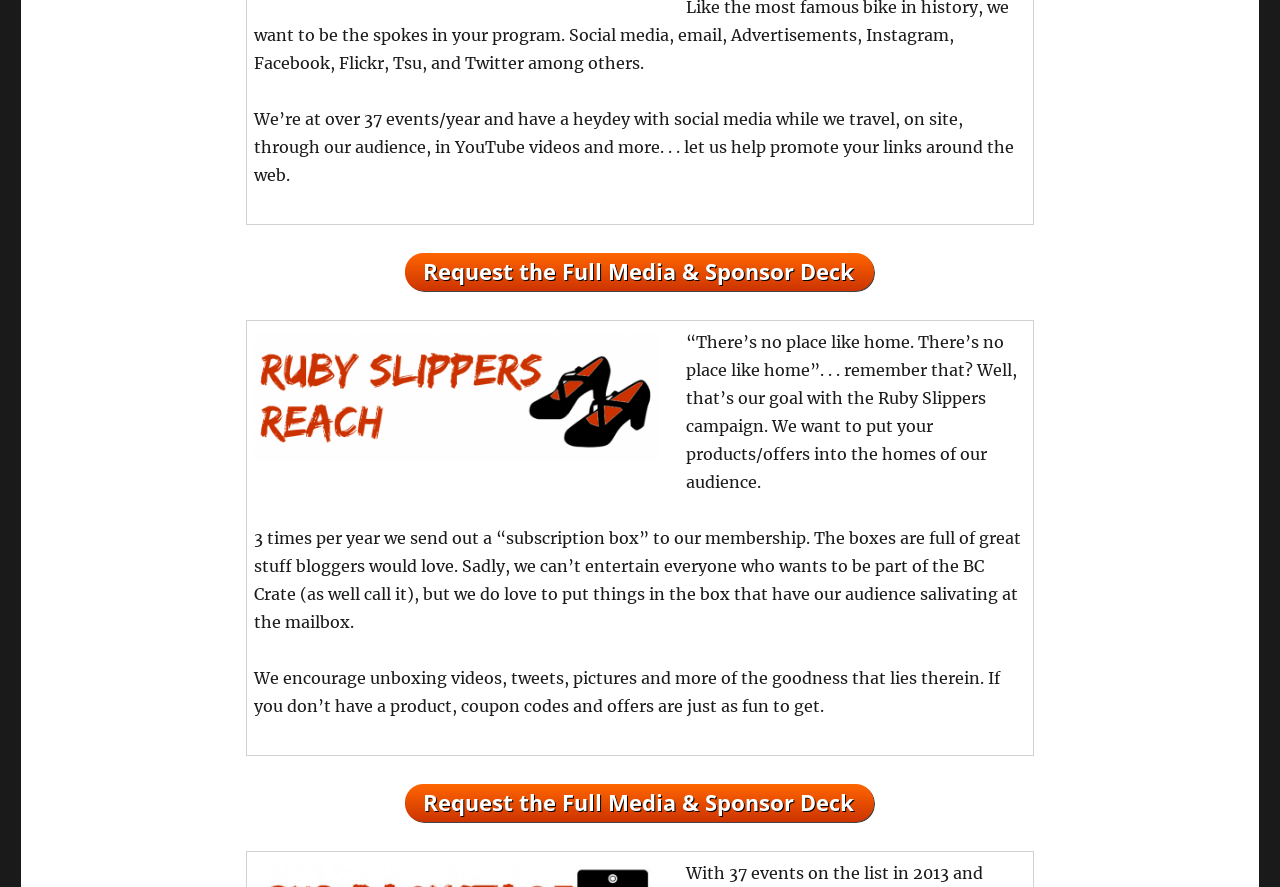What is the theme of the image?
Using the image, provide a detailed and thorough answer to the question.

The image appears to be related to the Ruby Slippers theme, as the text nearby mentions 'Ruby Slippers campaign' and the image is labeled as 'rubyslippers2'.